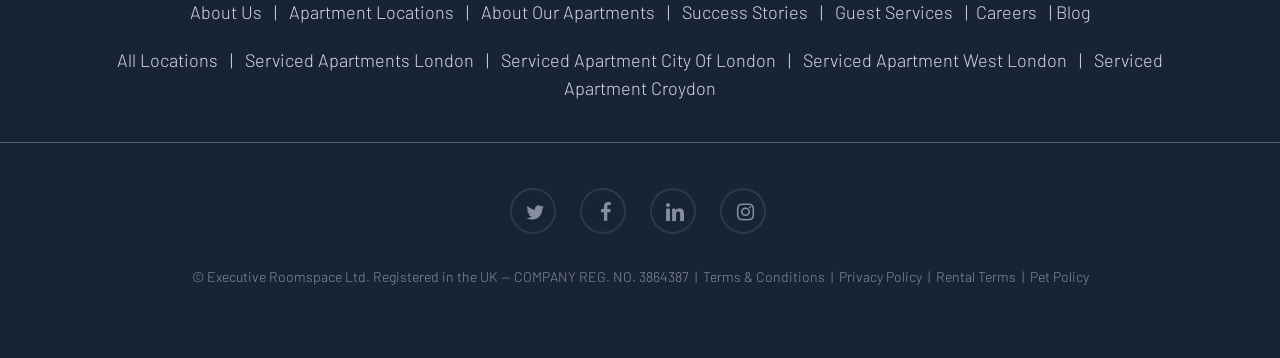Extract the bounding box coordinates of the UI element described by: "All Locations". The coordinates should include four float numbers ranging from 0 to 1, e.g., [left, top, right, bottom].

[0.091, 0.136, 0.17, 0.197]